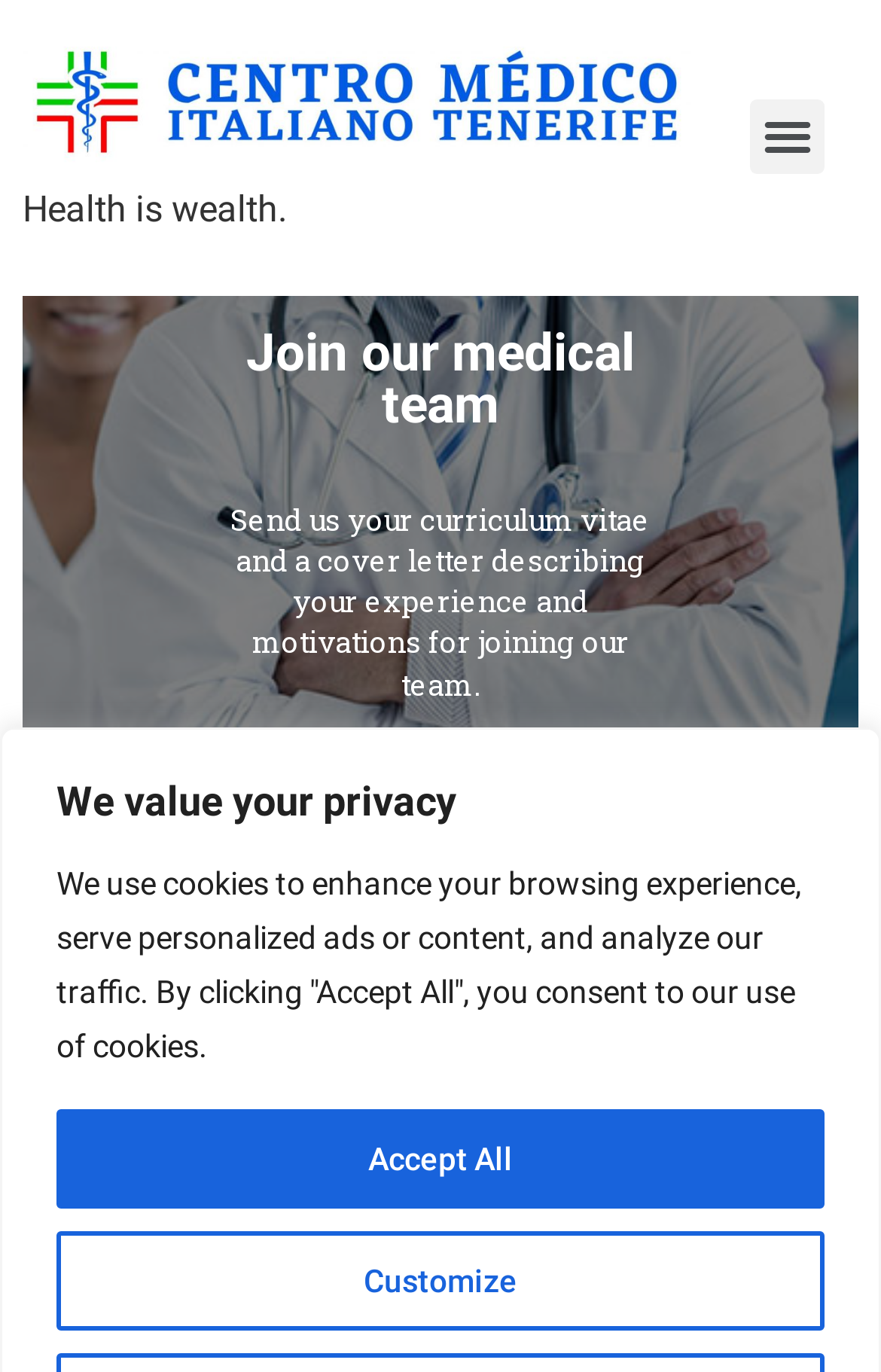Determine the heading of the webpage and extract its text content.

Join our medical team